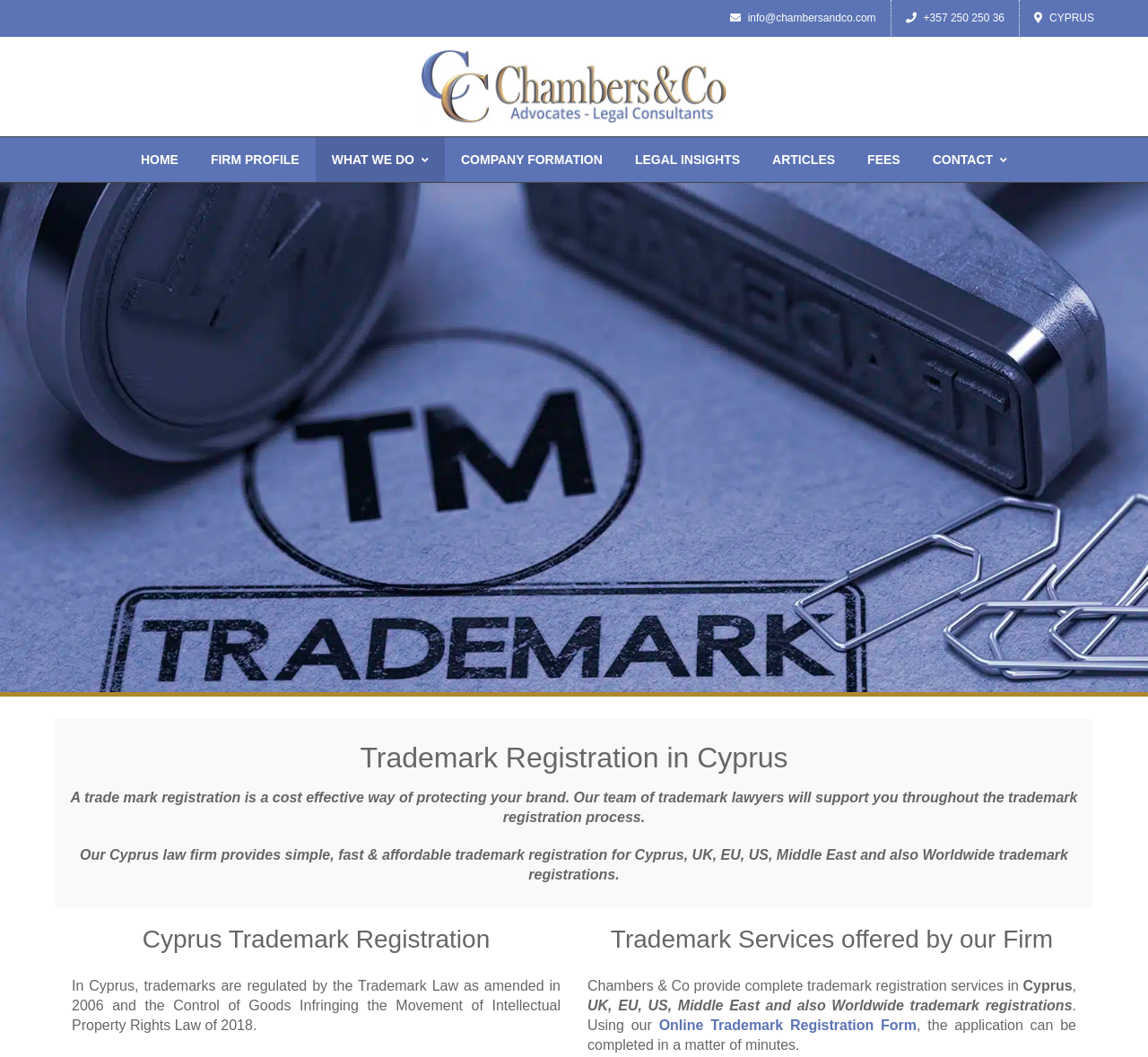Point out the bounding box coordinates of the section to click in order to follow this instruction: "Go to the home page".

[0.109, 0.13, 0.169, 0.172]